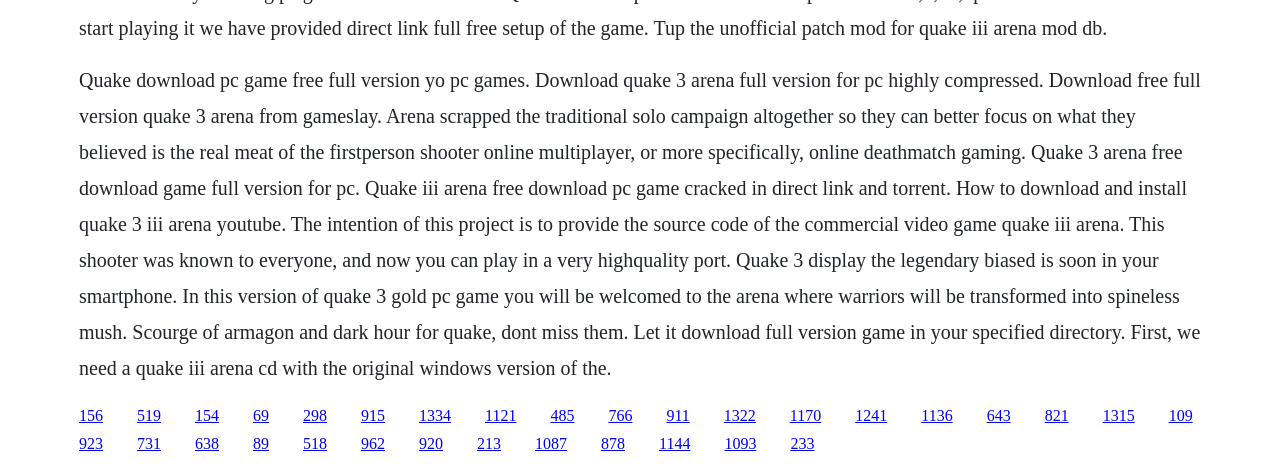What is the intention of the project? Based on the screenshot, please respond with a single word or phrase.

To provide source code